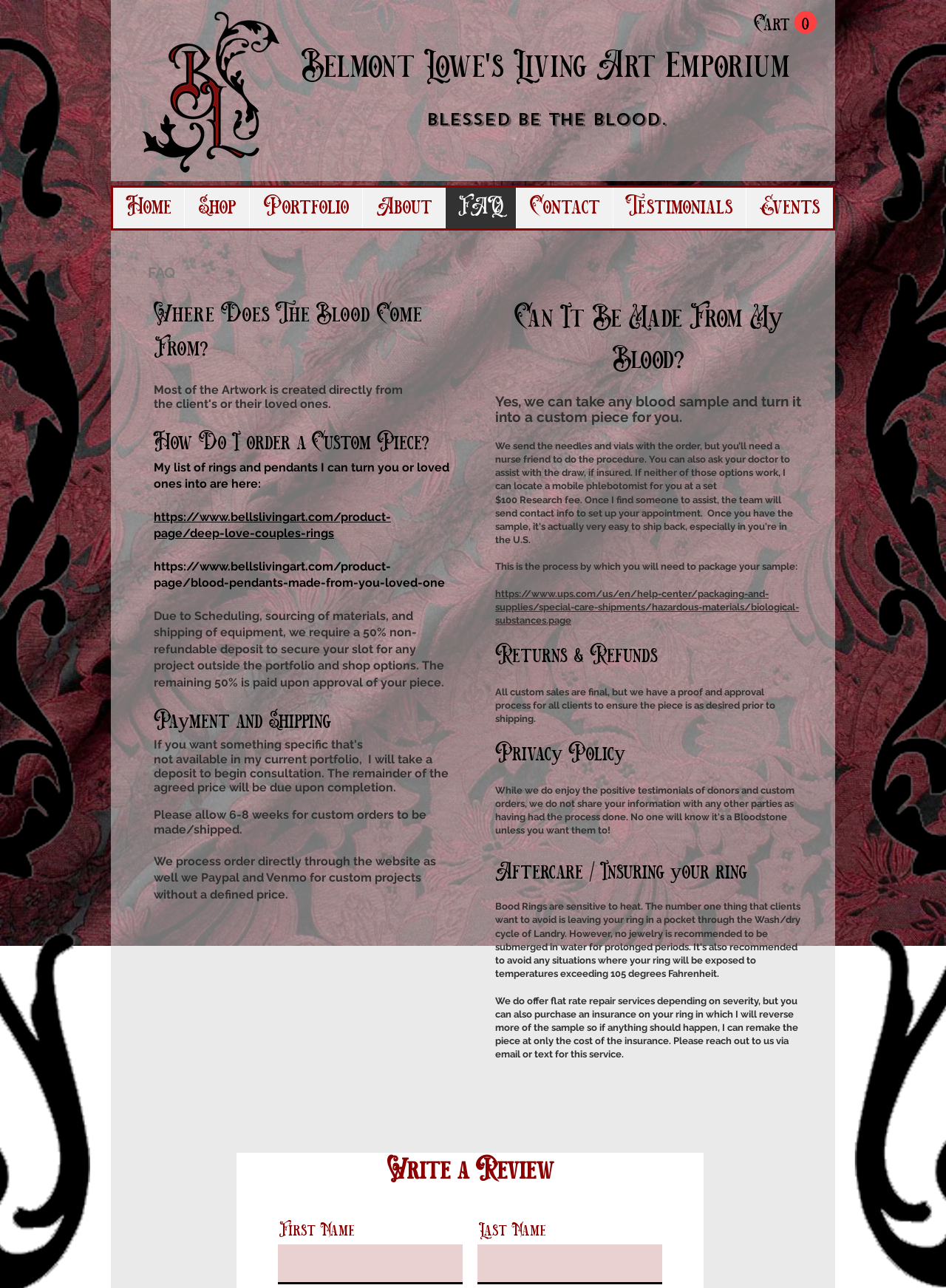Provide the bounding box coordinates for the specified HTML element described in this description: "https://www.bellslivingart.com/product-page/blood-pendants-made-from-you-loved-one". The coordinates should be four float numbers ranging from 0 to 1, in the format [left, top, right, bottom].

[0.162, 0.434, 0.47, 0.458]